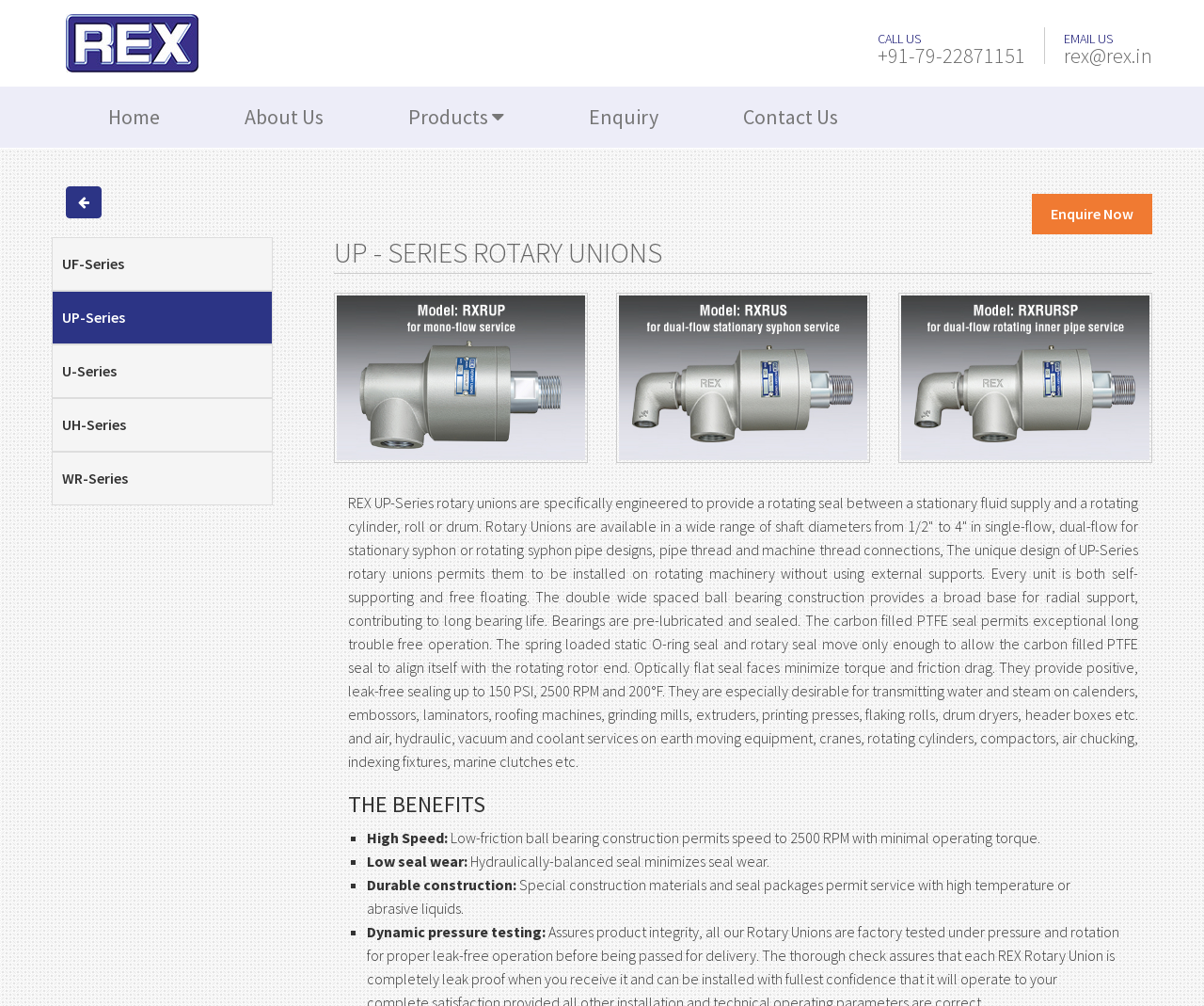Refer to the screenshot and give an in-depth answer to this question: What is the maximum operating temperature of REX UP-Series rotary unions?

According to the webpage, REX UP-Series rotary unions can operate up to 200°F, as mentioned in the product description.